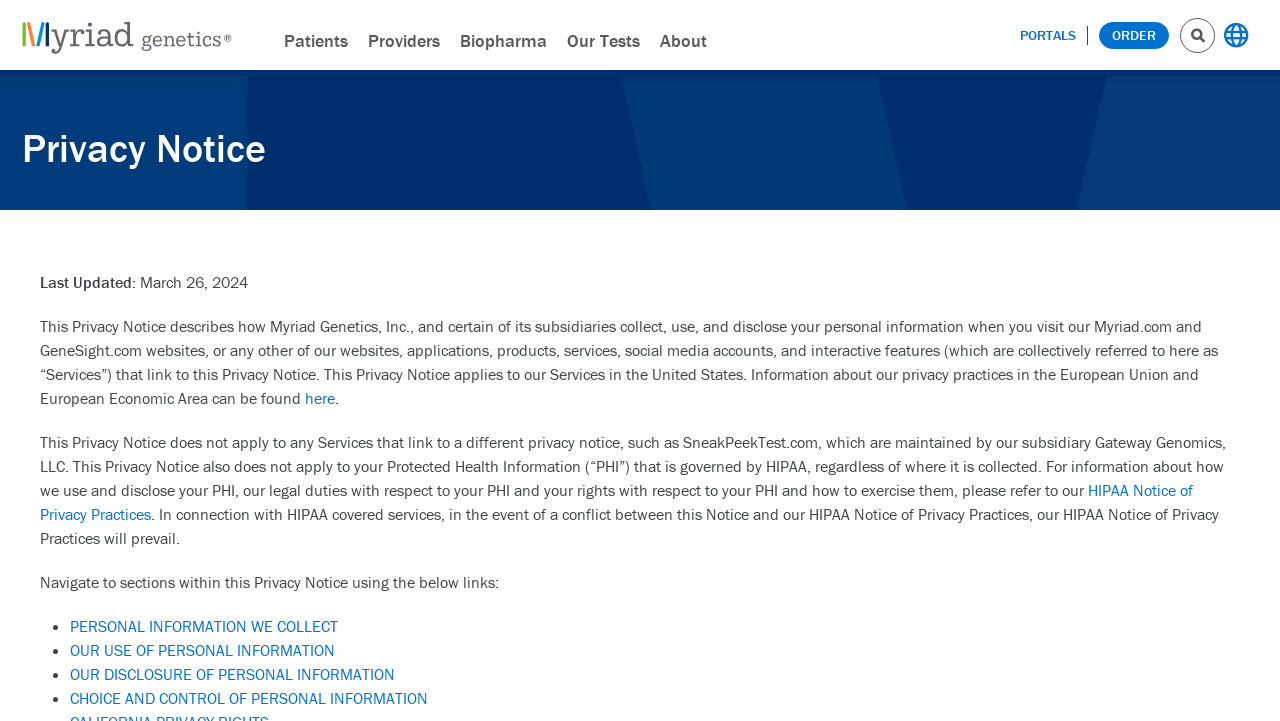Analyze and describe the webpage in a detailed narrative.

The webpage is titled "Privacy Notice - Update | Myriad Genetics" and has a prominent link at the top left corner with an accompanying image. Below this, there are five main navigation links: "Patients", "Providers", "Biopharma", "Our Tests", and "About", which are evenly spaced across the top of the page.

On the right side of the page, there are three more links: "PORTALS", "ORDER", and an icon represented by "\ued42". Next to this icon, there is a link with an icon represented by "\ueccc" that expands to reveal a section titled "Privacy Notice".

The "Privacy Notice" section has a heading and several paragraphs of text that describe how Myriad Genetics collects, uses, and discloses personal information. The text is divided into sections, with links to specific topics such as "PERSONAL INFORMATION WE COLLECT", "OUR USE OF PERSONAL INFORMATION", "OUR DISCLOSURE OF PERSONAL INFORMATION", and "CHOICE AND CONTROL OF PERSONAL INFORMATION". There are also links to related documents, including a "HIPAA Notice of Privacy Practices".

The layout of the page is organized, with clear headings and concise text. The use of links and icons helps to break up the content and make it easier to navigate.